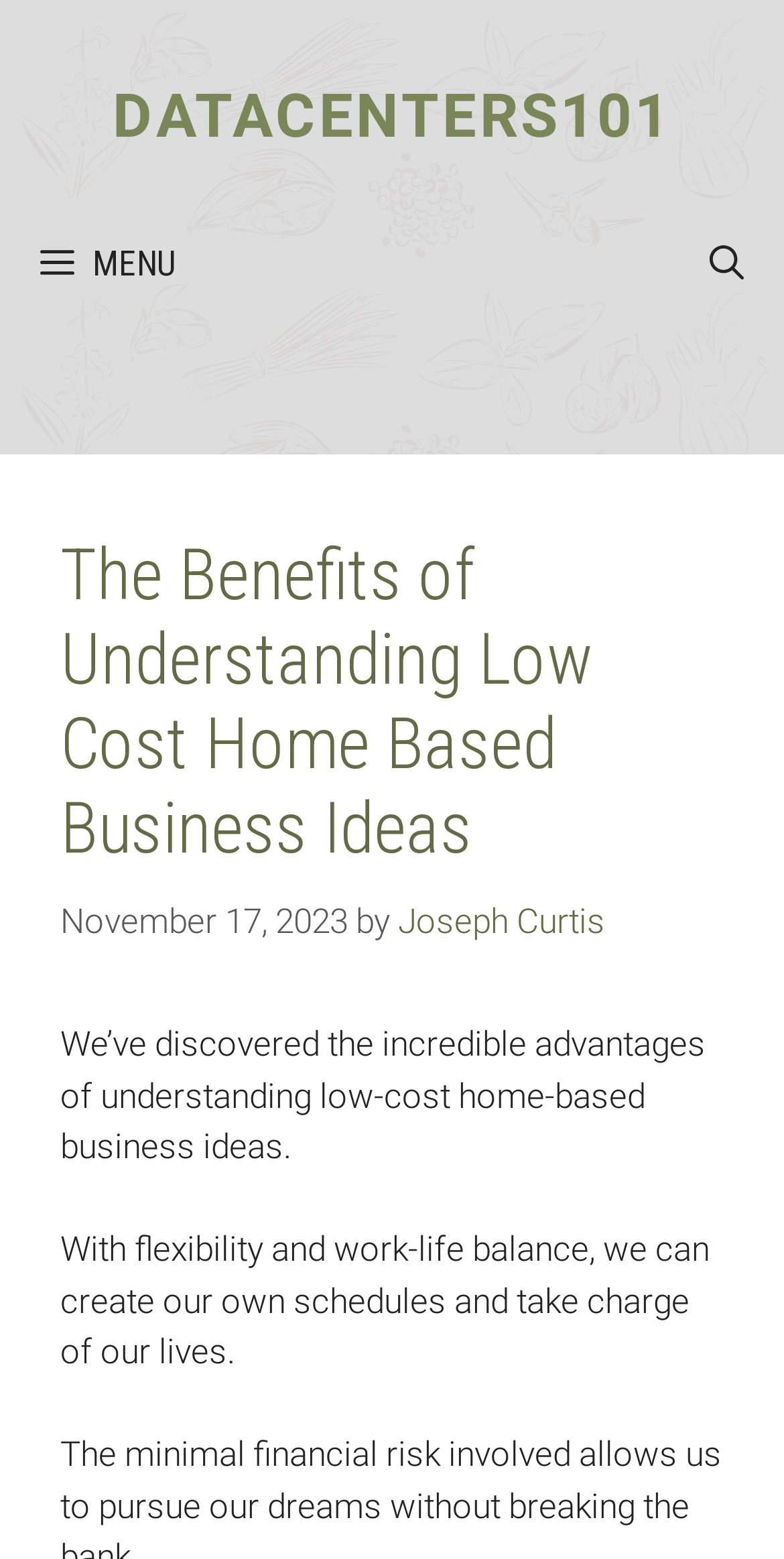Explain in detail what you observe on this webpage.

The webpage is about the benefits of understanding low-cost home-based business ideas. At the top, there is a banner with the site's name, "DATACENTERS101", and a navigation menu with a "MENU" button and an "Open search" button. 

Below the navigation menu, there is a header section with a heading that matches the title of the webpage. The heading is followed by a timestamp, "November 17, 2023", and the author's name, "Joseph Curtis", which is a clickable link. 

The main content of the webpage starts with two paragraphs of text. The first paragraph explains that understanding low-cost home-based business ideas has incredible advantages. The second paragraph elaborates on these advantages, mentioning flexibility, work-life balance, and the ability to create one's own schedule and take charge of one's life.